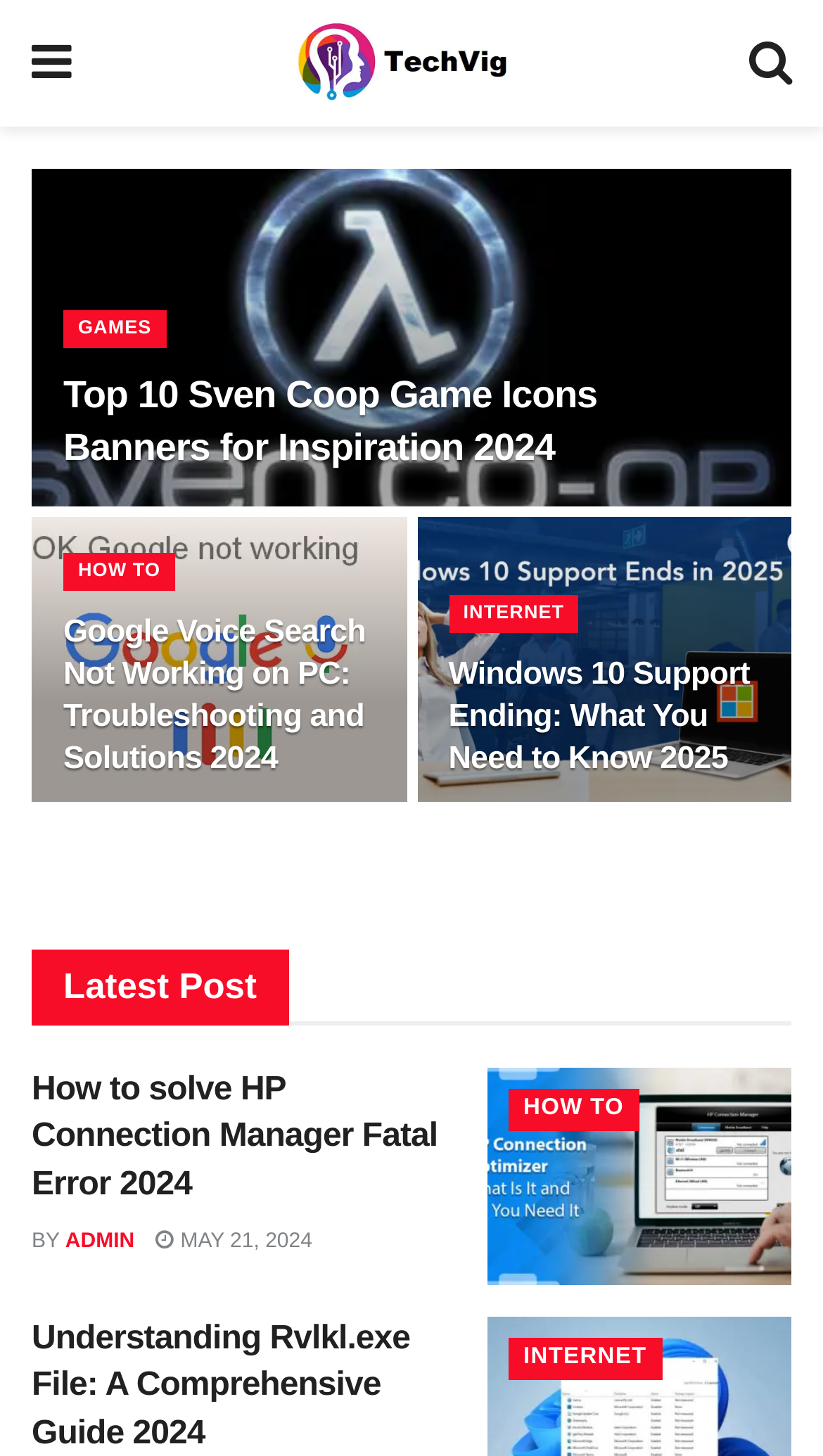Kindly provide the bounding box coordinates of the section you need to click on to fulfill the given instruction: "View the number of views".

None